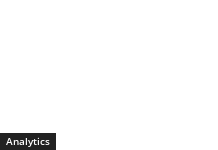Can you give a comprehensive explanation to the question given the content of the image?
What is the focus of the 'Analytics' section?

The 'Analytics' section, as mentioned in the caption, highlights a focus on data or insights, possibly related to the content surrounding the image, indicating that the section provides some form of statistical analysis or metrics.